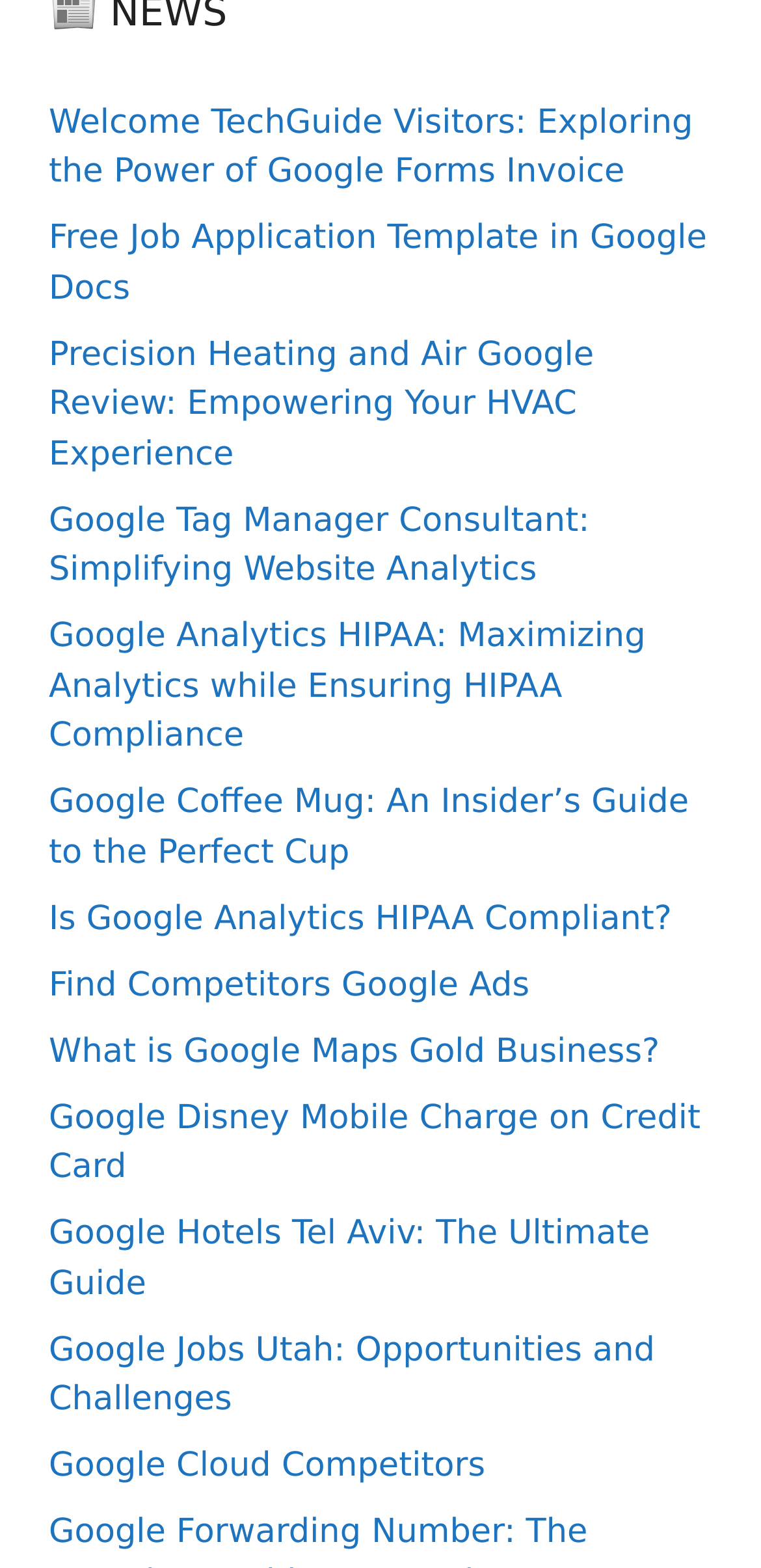Please identify the bounding box coordinates of the element I should click to complete this instruction: 'Discover Google Hotels Tel Aviv'. The coordinates should be given as four float numbers between 0 and 1, like this: [left, top, right, bottom].

[0.064, 0.775, 0.854, 0.831]